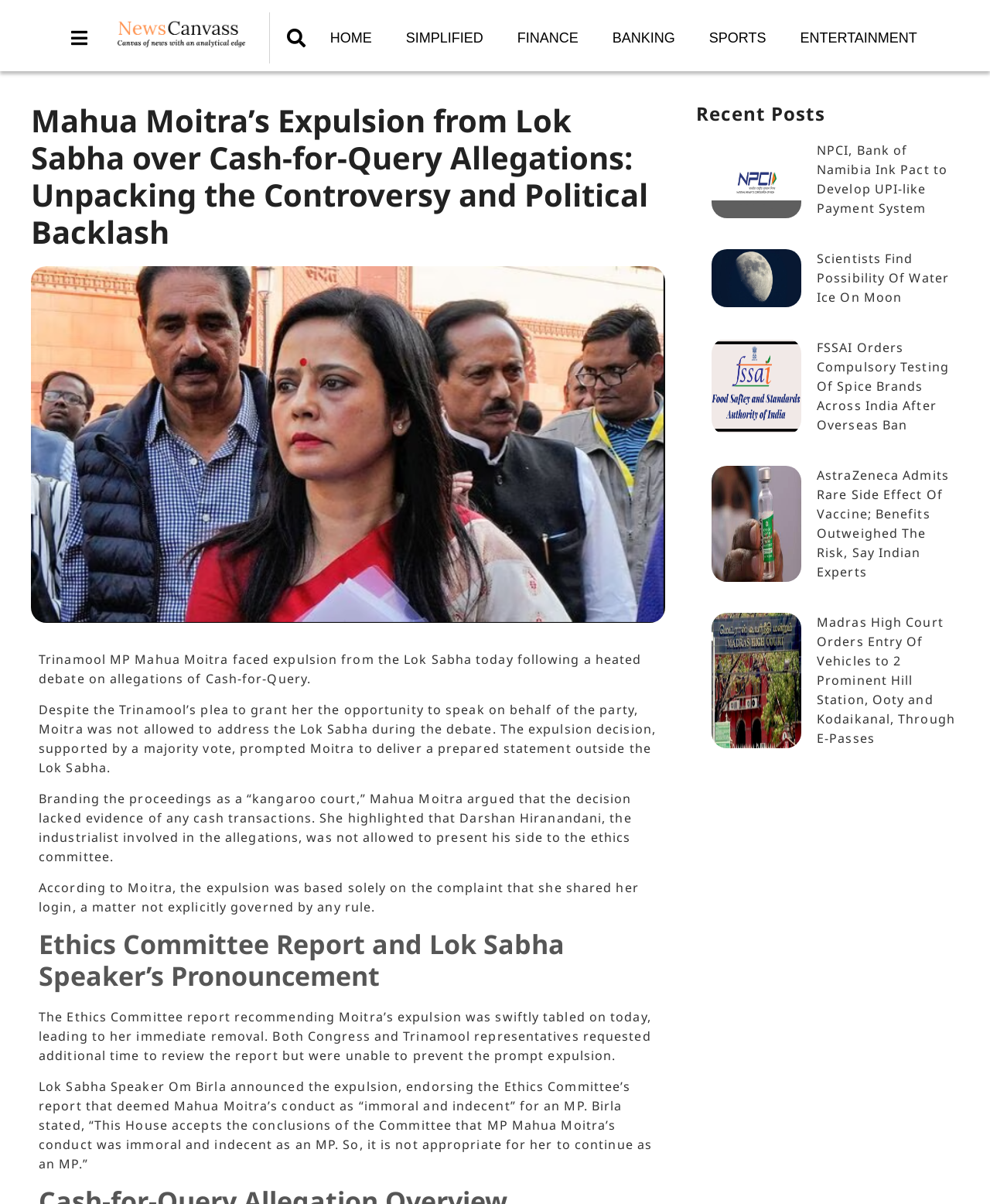Locate the UI element described as follows: "May 11, 2024". Return the bounding box coordinates as four float numbers between 0 and 1 in the order [left, top, right, bottom].

None